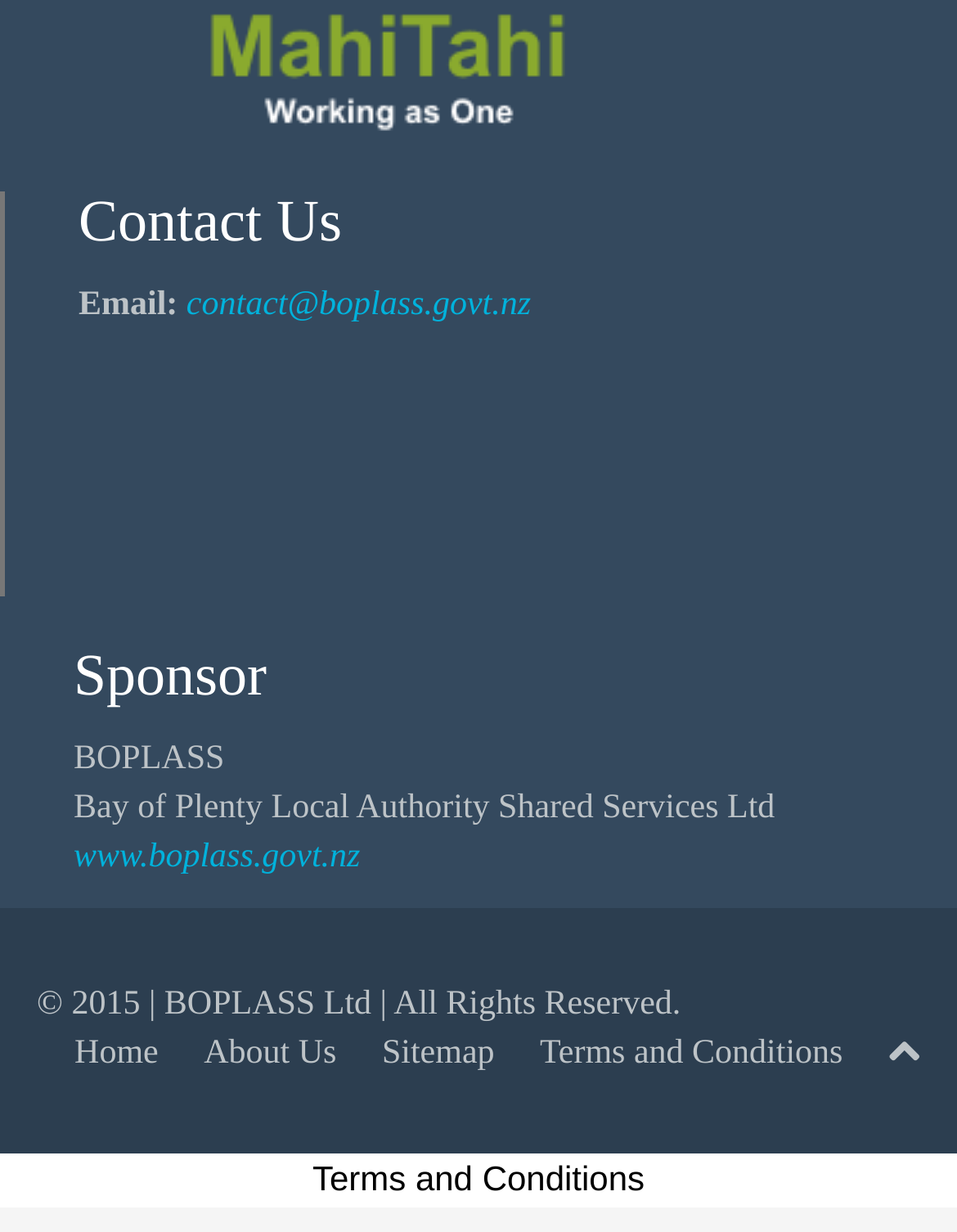How many links are there in the footer?
We need a detailed and exhaustive answer to the question. Please elaborate.

The footer section contains several links, including 'Home', 'About Us', 'Sitemap', 'Terms and Conditions', and an icon link. Counting these links, there are a total of 6 links in the footer.